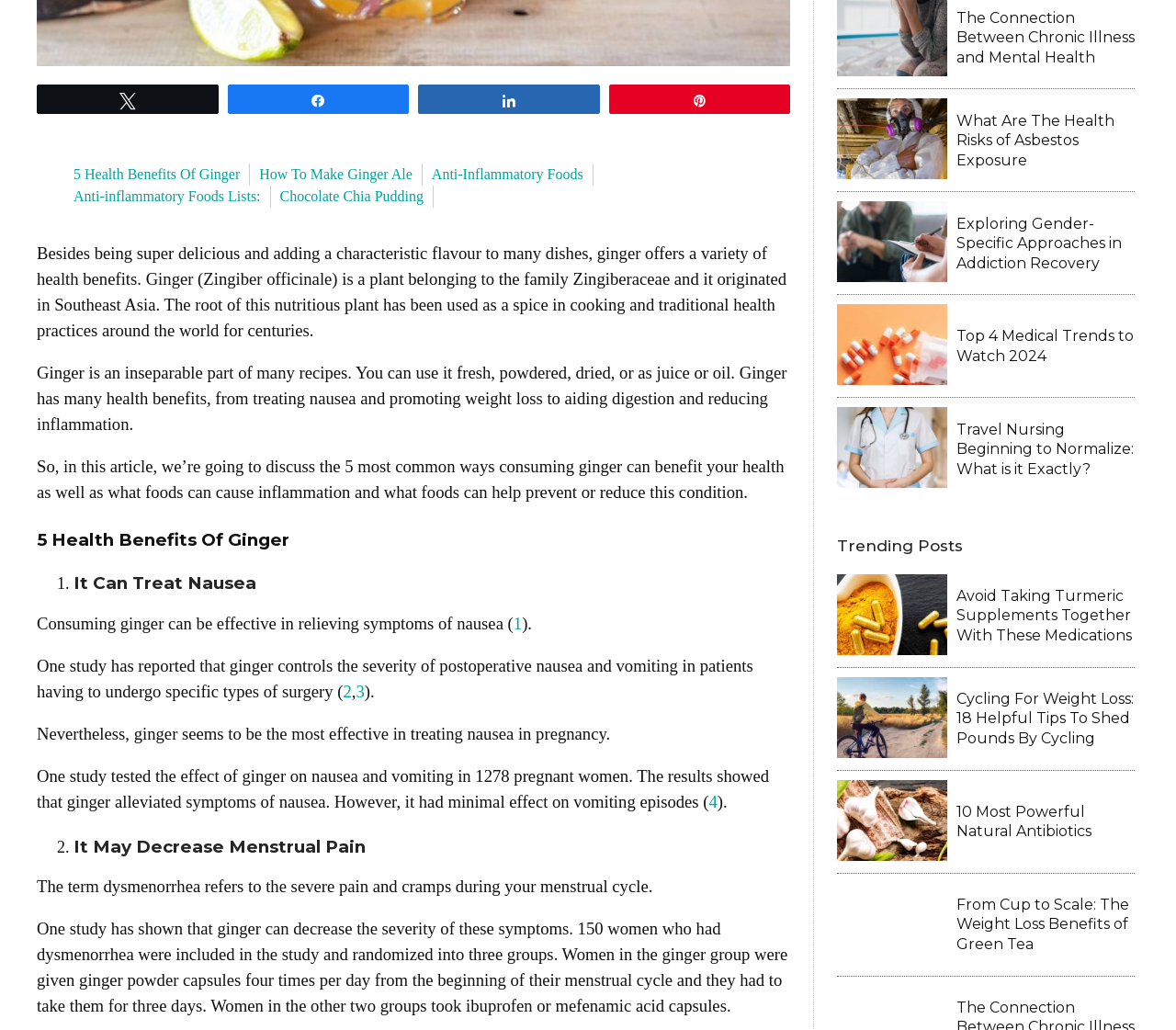Using the given description, provide the bounding box coordinates formatted as (top-left x, top-left y, bottom-right x, bottom-right y), with all values being floating point numbers between 0 and 1. Description: Anti-inflammatory Foods Lists:

[0.062, 0.183, 0.222, 0.198]